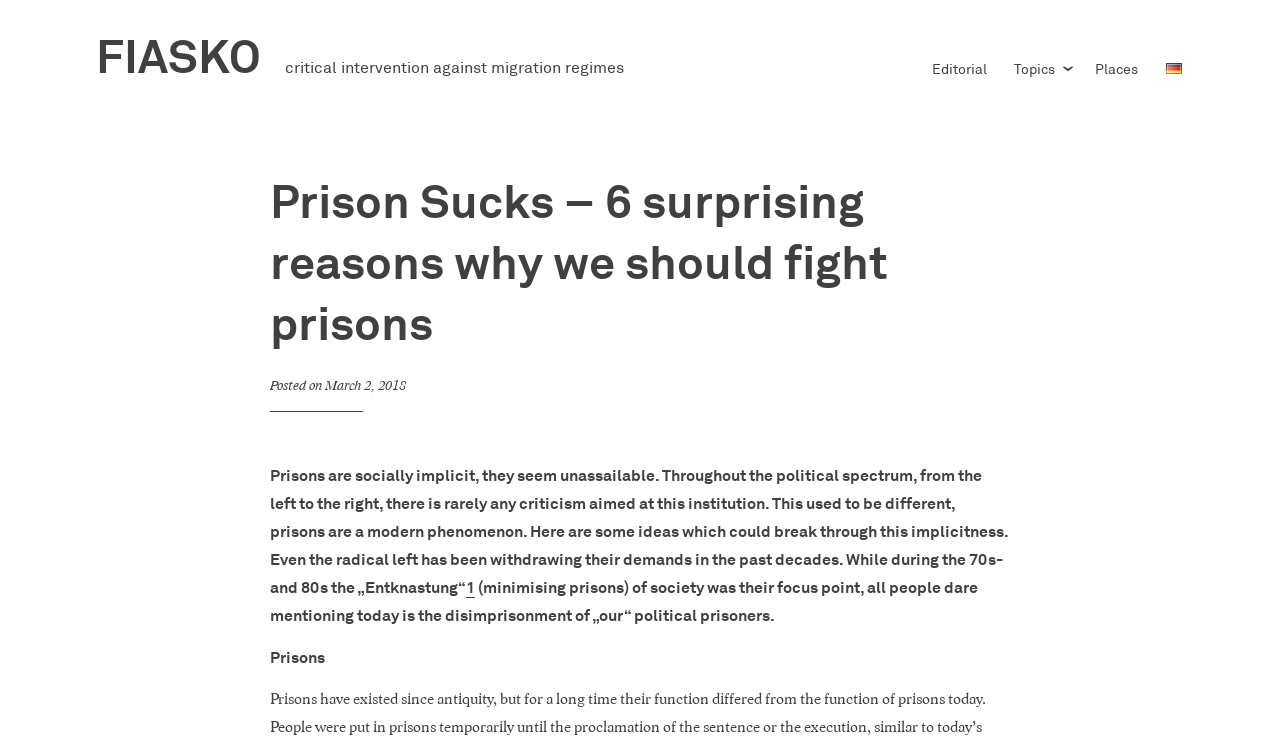What is the name of the website?
Based on the image, answer the question in a detailed manner.

The name of the website can be found at the top left corner of the webpage, where it says 'Prison Sucks – 6 surprising reasons why we should fight prisons – FIASKO'. The 'FIASKO' part is a link, indicating that it is the name of the website.